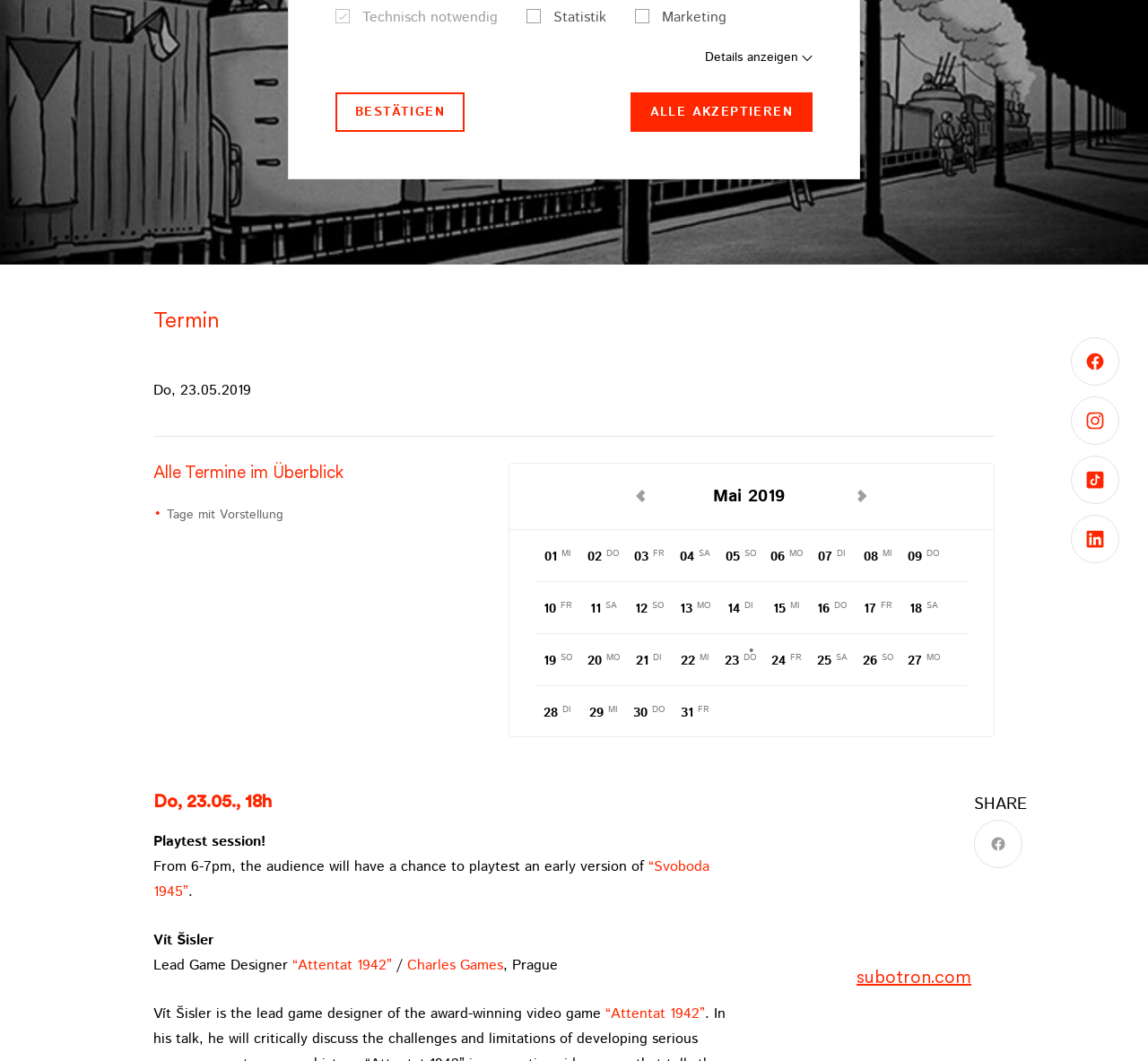Please determine the bounding box of the UI element that matches this description: Charles Games. The coordinates should be given as (top-left x, top-left y, bottom-right x, bottom-right y), with all values between 0 and 1.

[0.355, 0.901, 0.438, 0.92]